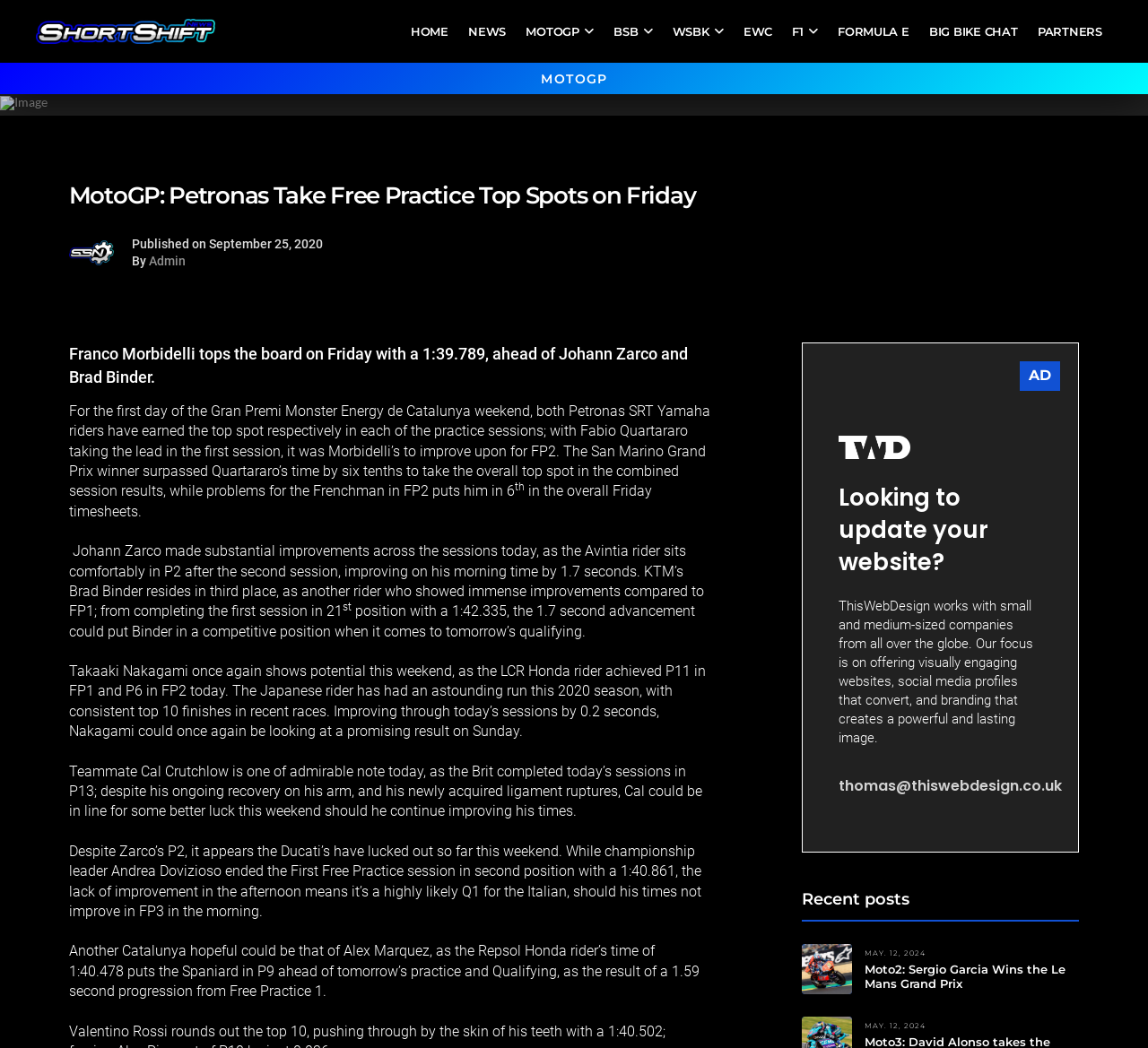Give a one-word or one-phrase response to the question:
Who is the rider mentioned as having a promising result on Sunday?

Takaaki Nakagami